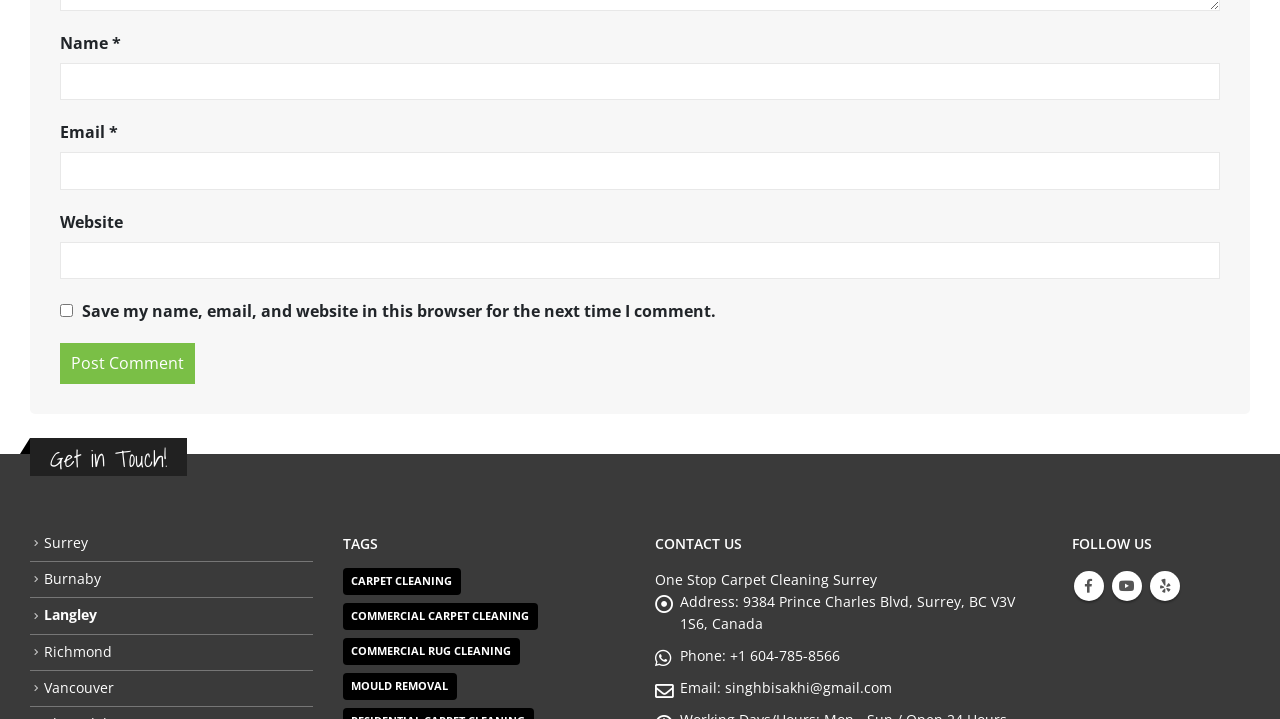Pinpoint the bounding box coordinates of the element you need to click to execute the following instruction: "Visit Surrey". The bounding box should be represented by four float numbers between 0 and 1, in the format [left, top, right, bottom].

[0.034, 0.741, 0.069, 0.768]